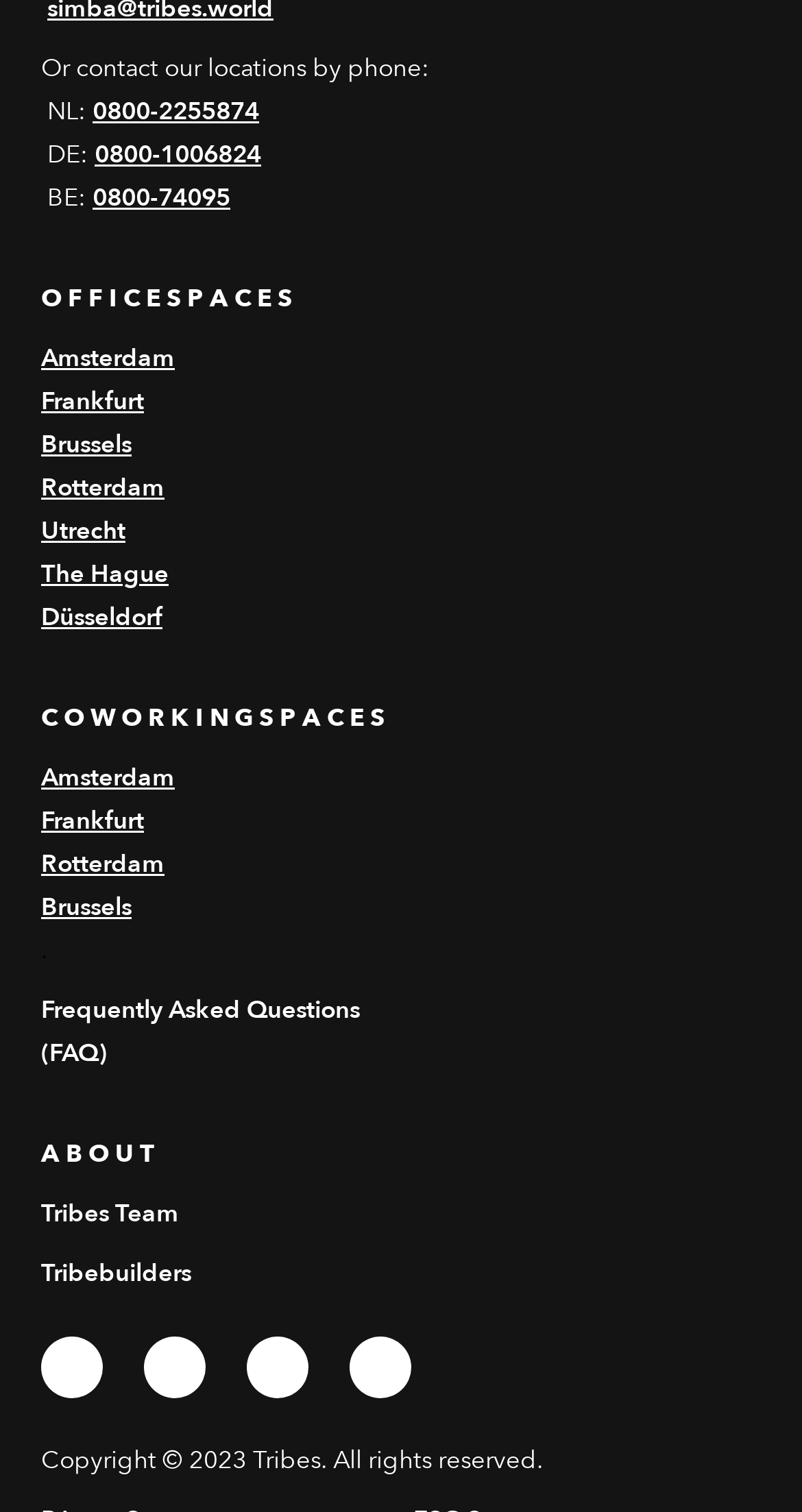How many links are there under the 'A B O U T' section?
Using the image, give a concise answer in the form of a single word or short phrase.

3